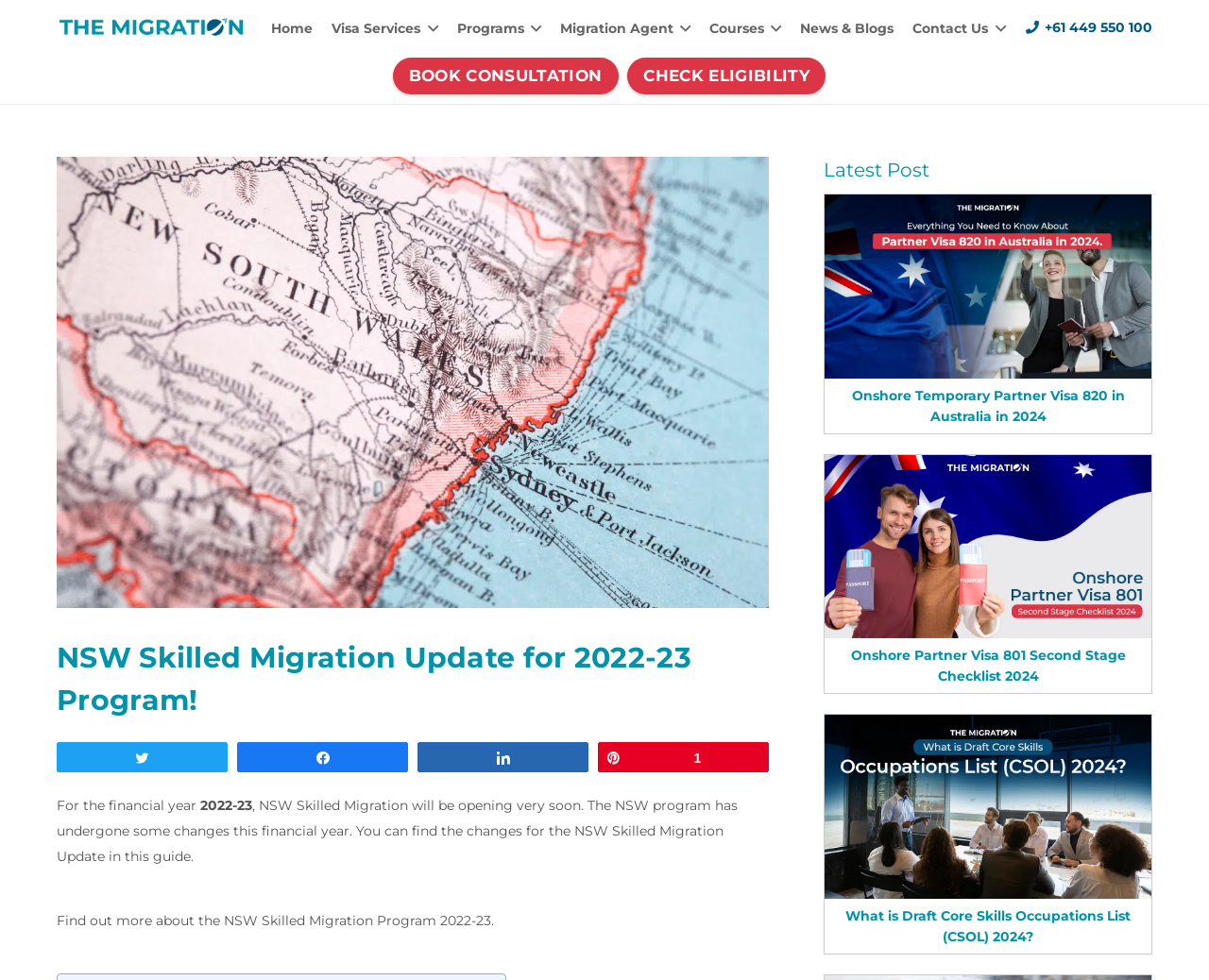Please identify the bounding box coordinates of the clickable region that I should interact with to perform the following instruction: "Read the article about 'Onshore Temporary Partner Visa 820 in Australia in 2024'". The coordinates should be expressed as four float numbers between 0 and 1, i.e., [left, top, right, bottom].

[0.682, 0.202, 0.952, 0.22]